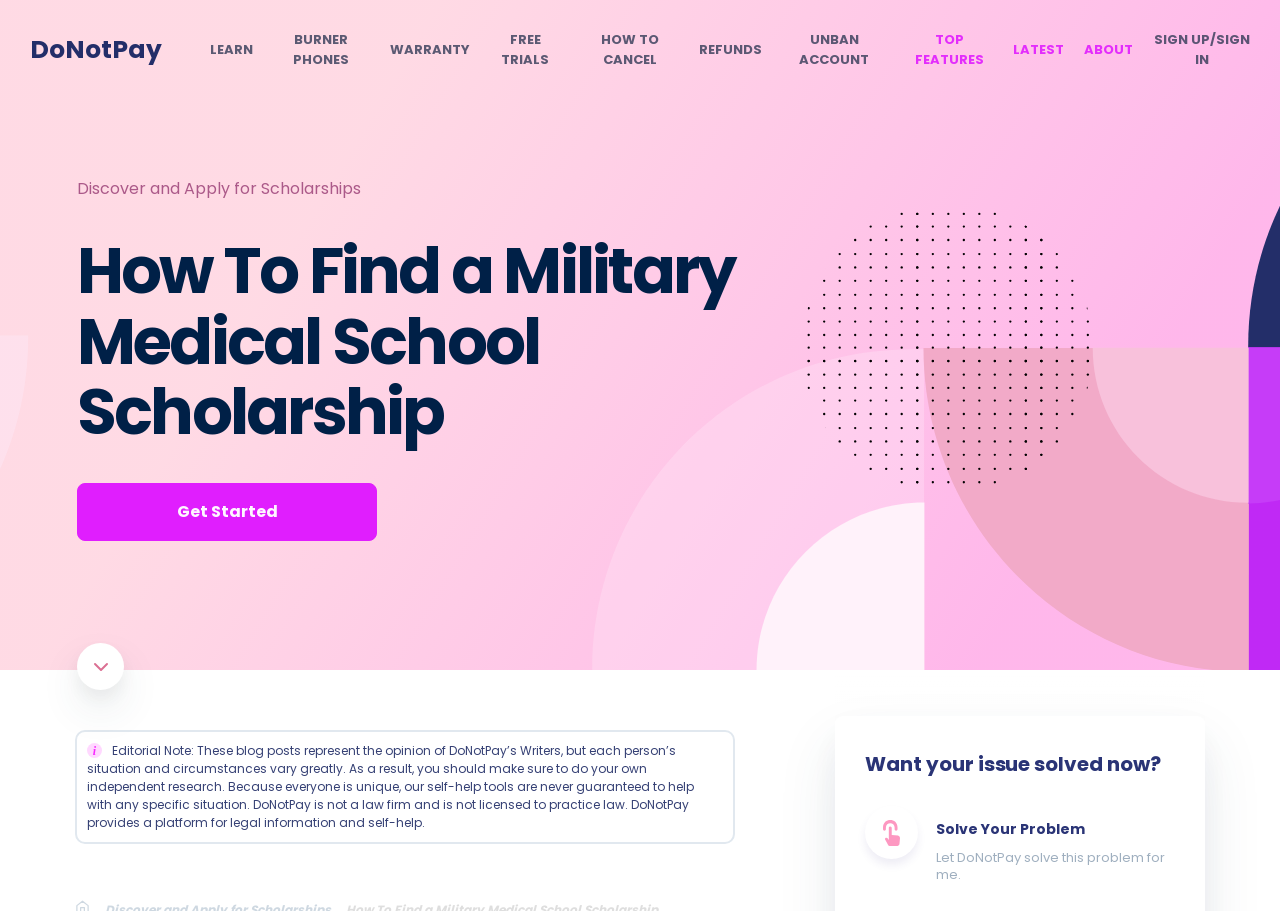What is the alternative to doing independent research?
Refer to the screenshot and respond with a concise word or phrase.

Using DoNotPay's self-help tools